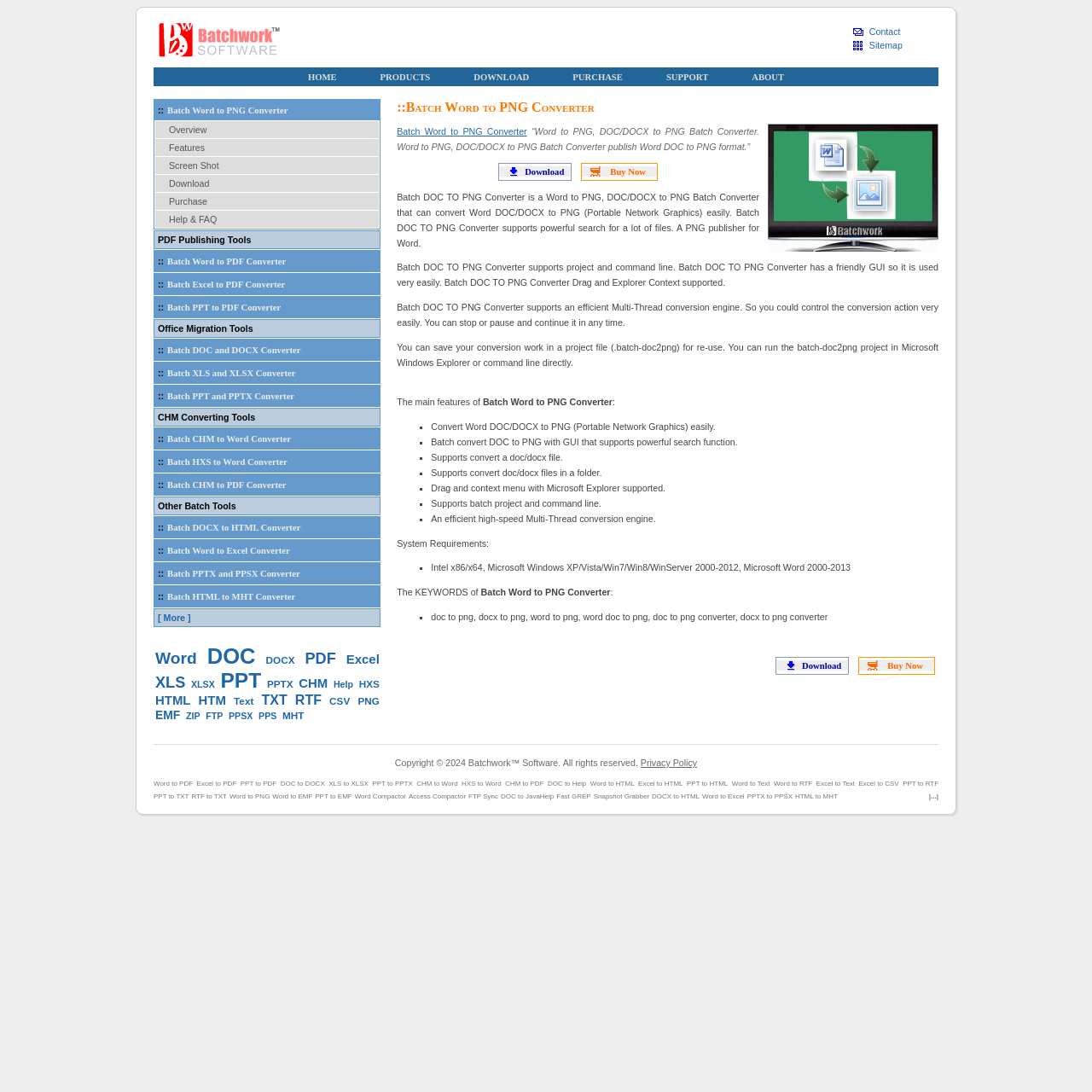Using the provided element description "Access Compactor", determine the bounding box coordinates of the UI element.

[0.374, 0.726, 0.427, 0.733]